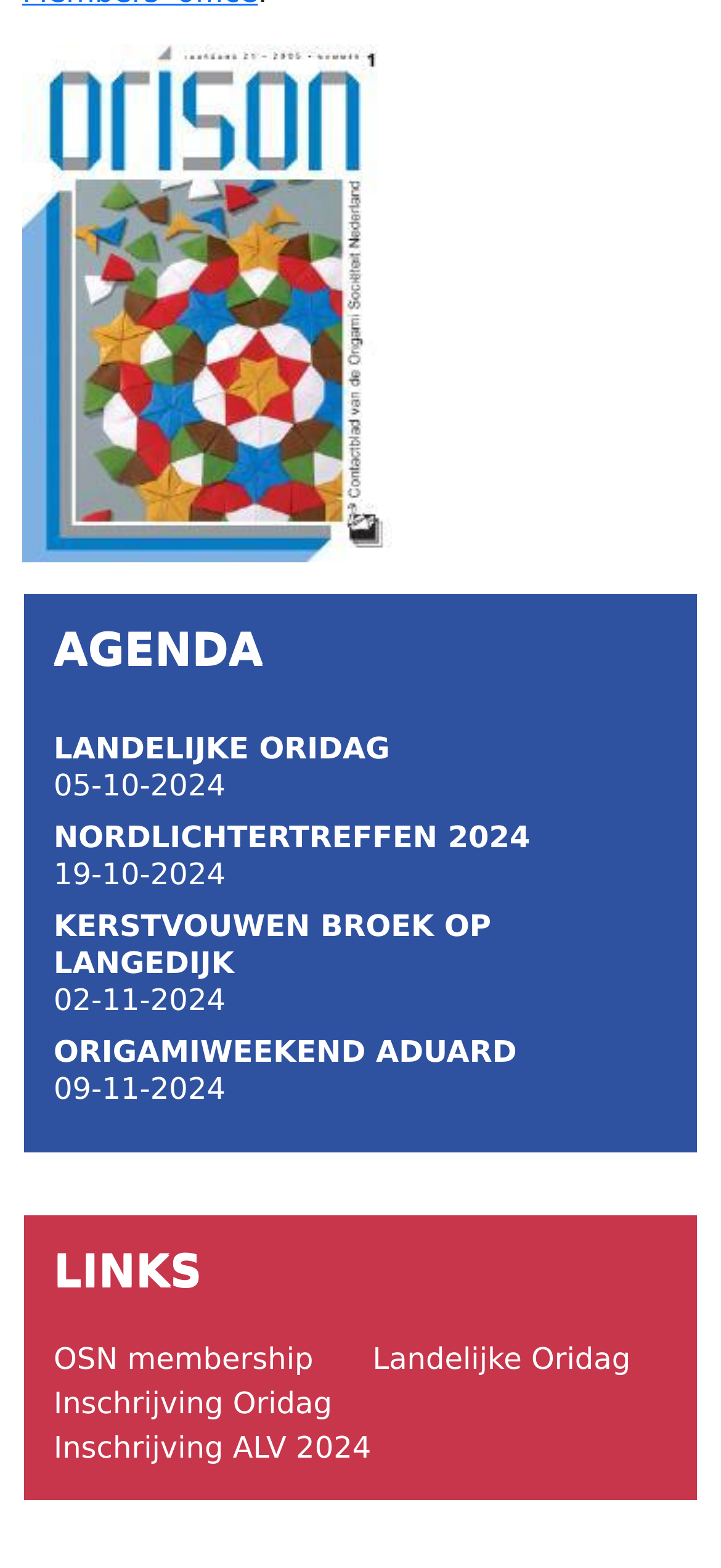What is the name of the first event listed?
Refer to the image and give a detailed answer to the question.

I looked at the first link under the 'AGENDA' heading and found the text 'LANDELIJKE ORIDAG'.